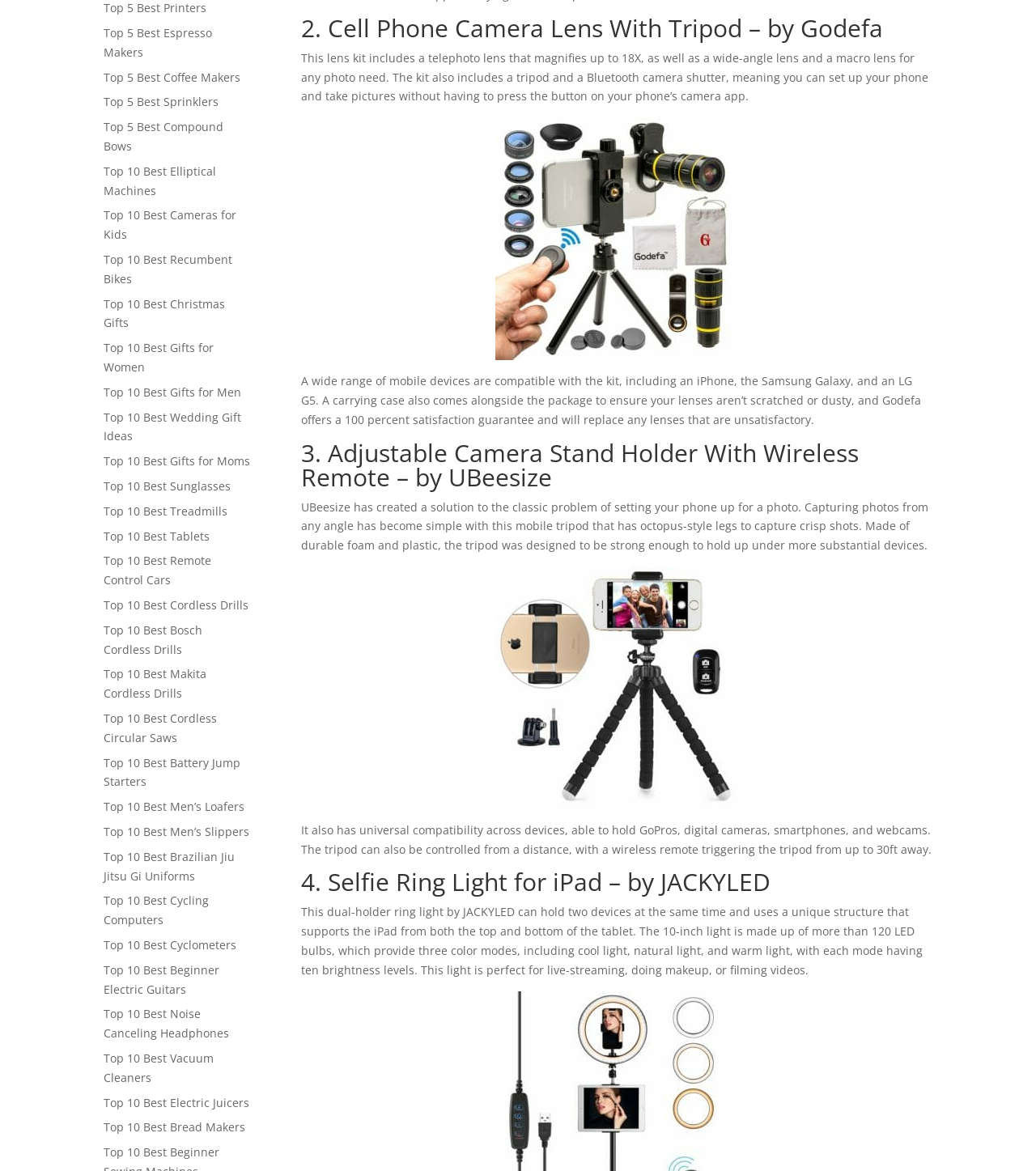Given the description "Top 10 Best Vacuum Cleaners", provide the bounding box coordinates of the corresponding UI element.

[0.1, 0.897, 0.206, 0.927]